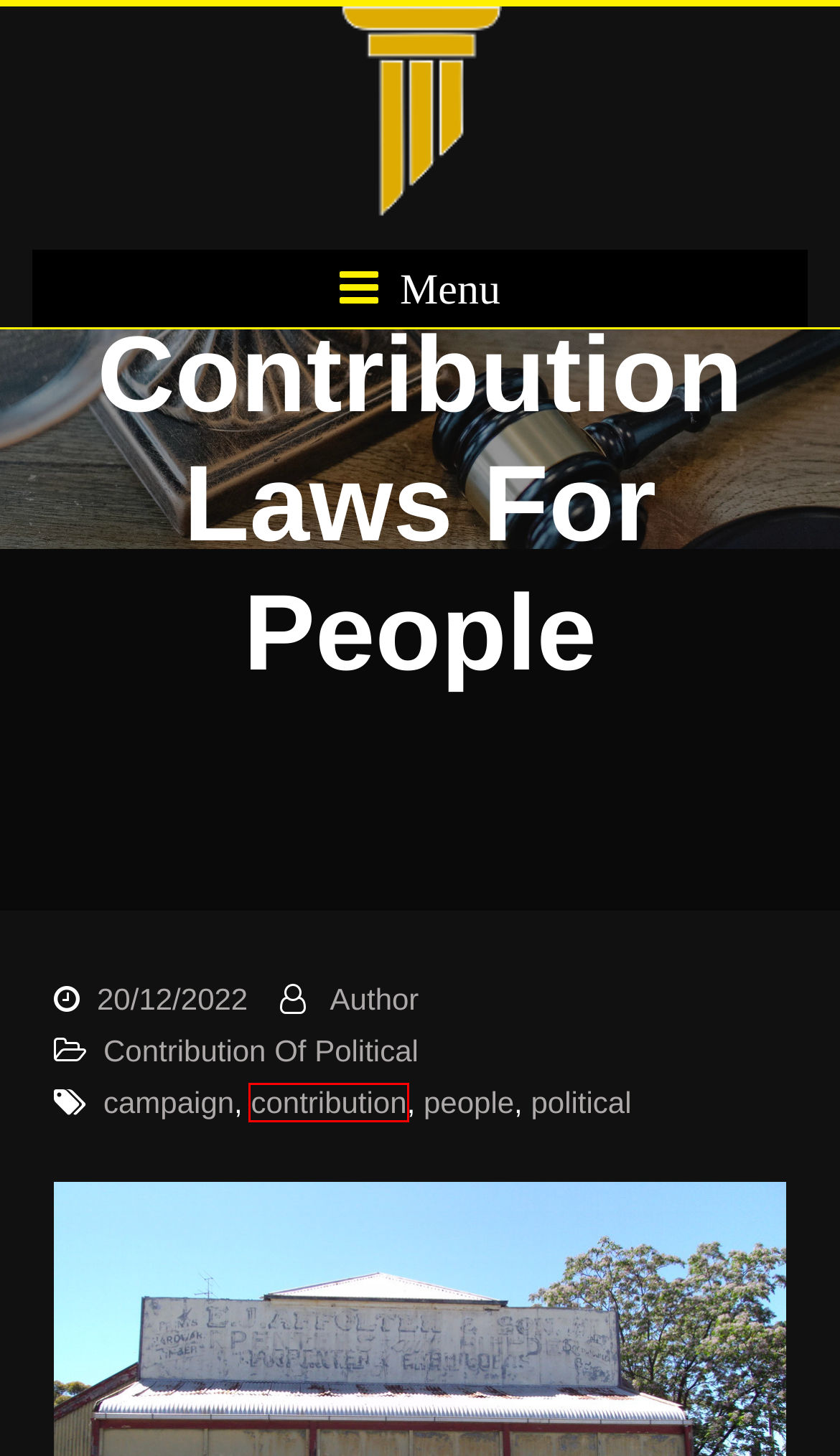Analyze the screenshot of a webpage featuring a red rectangle around an element. Pick the description that best fits the new webpage after interacting with the element inside the red bounding box. Here are the candidates:
A. legislation | hocketoanbacninh.com
B. contribution | hocketoanbacninh.com
C. Universities Of Law | hocketoanbacninh.com
D. political | hocketoanbacninh.com
E. Author | hocketoanbacninh.com
F. Disclosure Policy | hocketoanbacninh.com
G. campaign | hocketoanbacninh.com
H. within | hocketoanbacninh.com

B